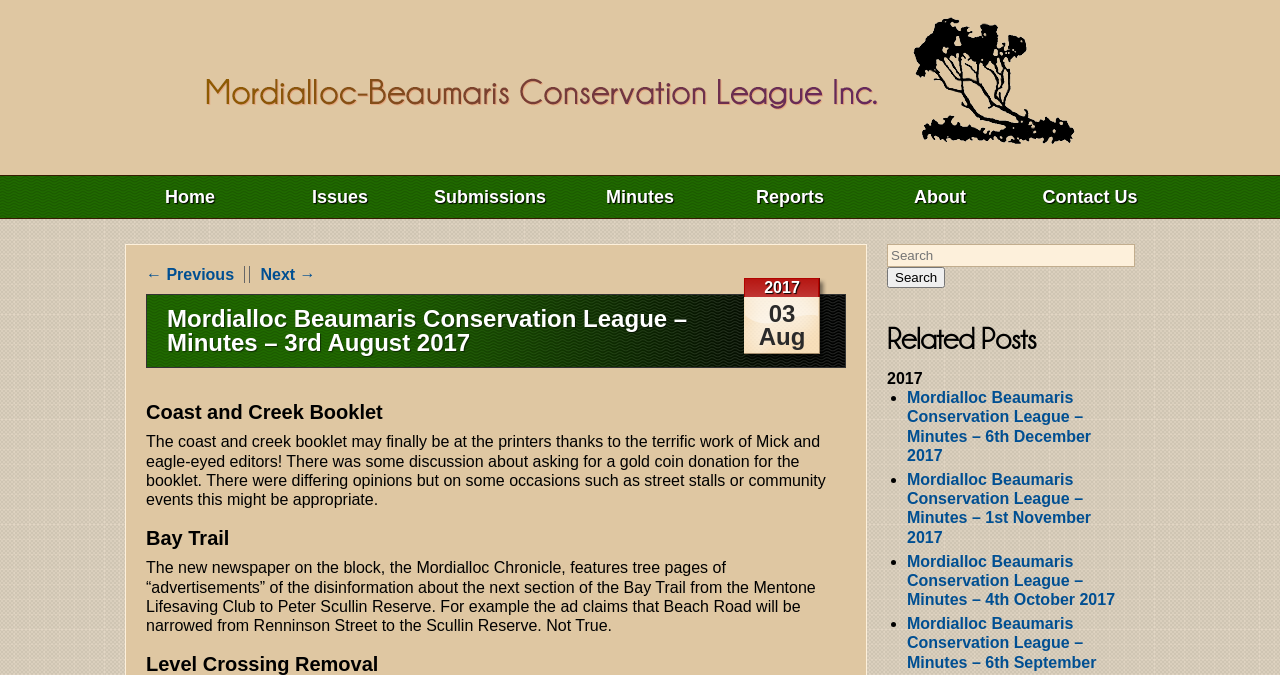Can you show the bounding box coordinates of the region to click on to complete the task described in the instruction: "View the 'Next' page"?

[0.204, 0.394, 0.247, 0.419]